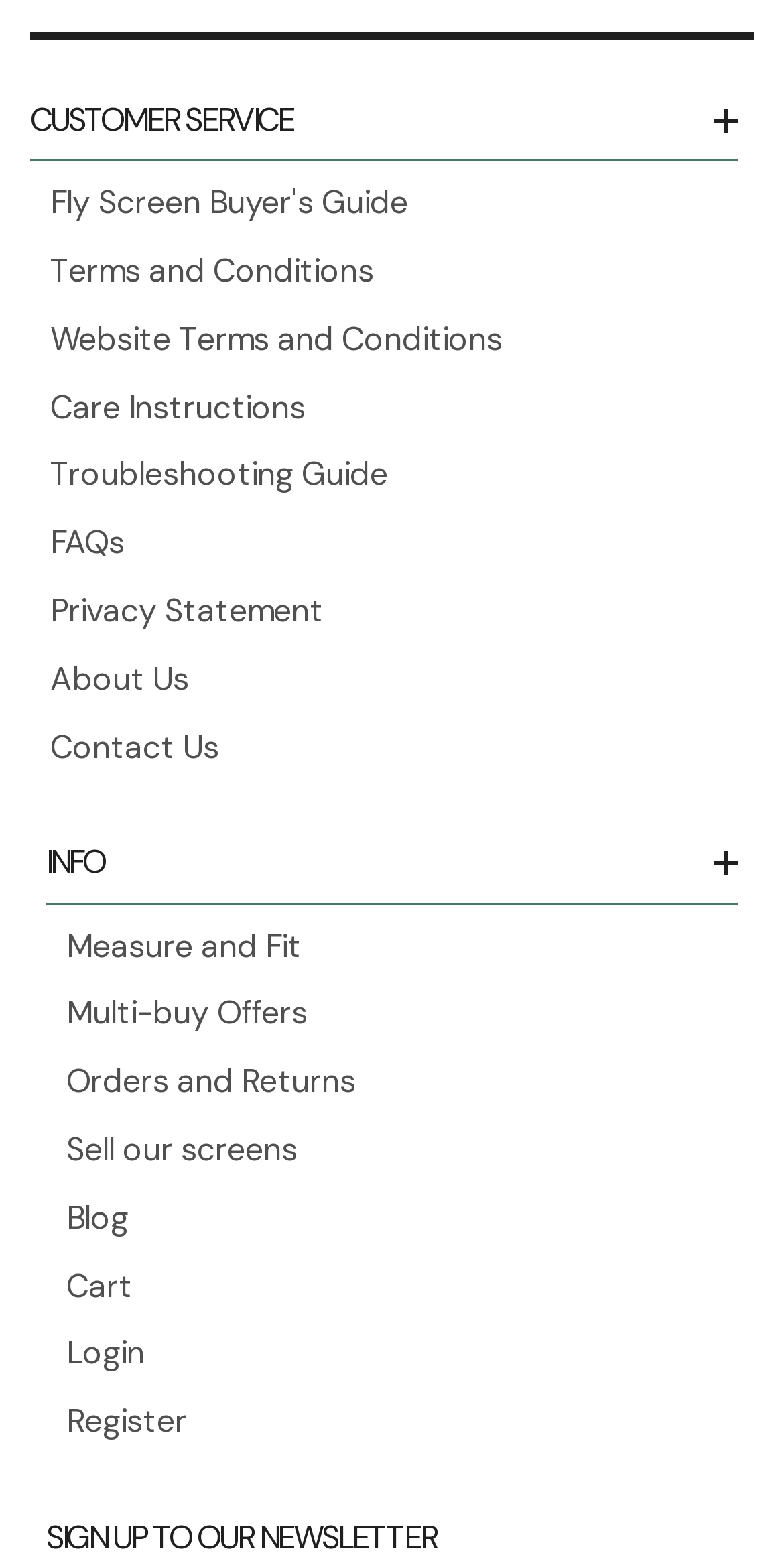Using the given description, provide the bounding box coordinates formatted as (top-left x, top-left y, bottom-right x, bottom-right y), with all values being floating point numbers between 0 and 1. Description: Troubleshooting Guide

[0.064, 0.288, 0.495, 0.326]